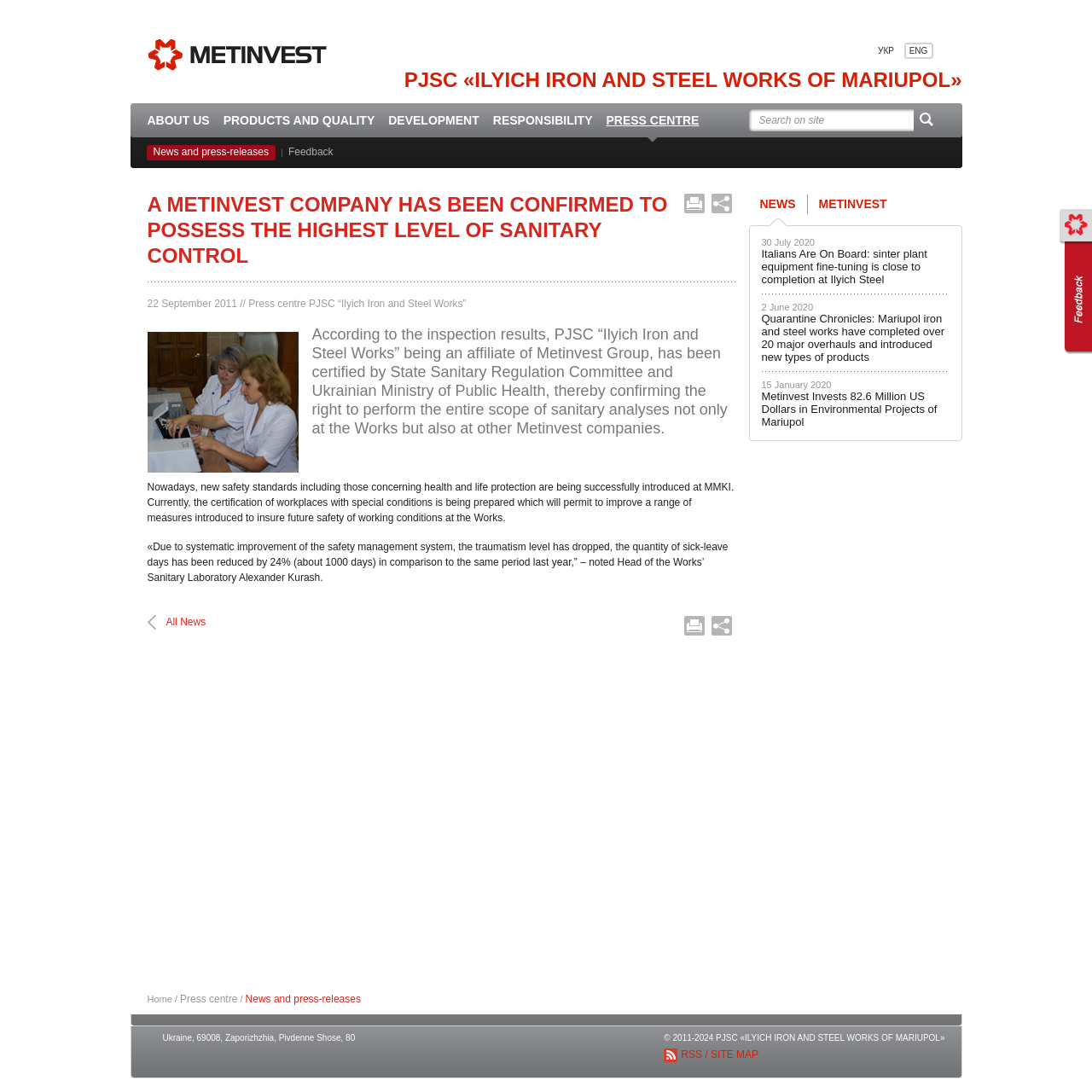Determine the bounding box coordinates for the area you should click to complete the following instruction: "Search on site".

[0.686, 0.1, 0.836, 0.12]